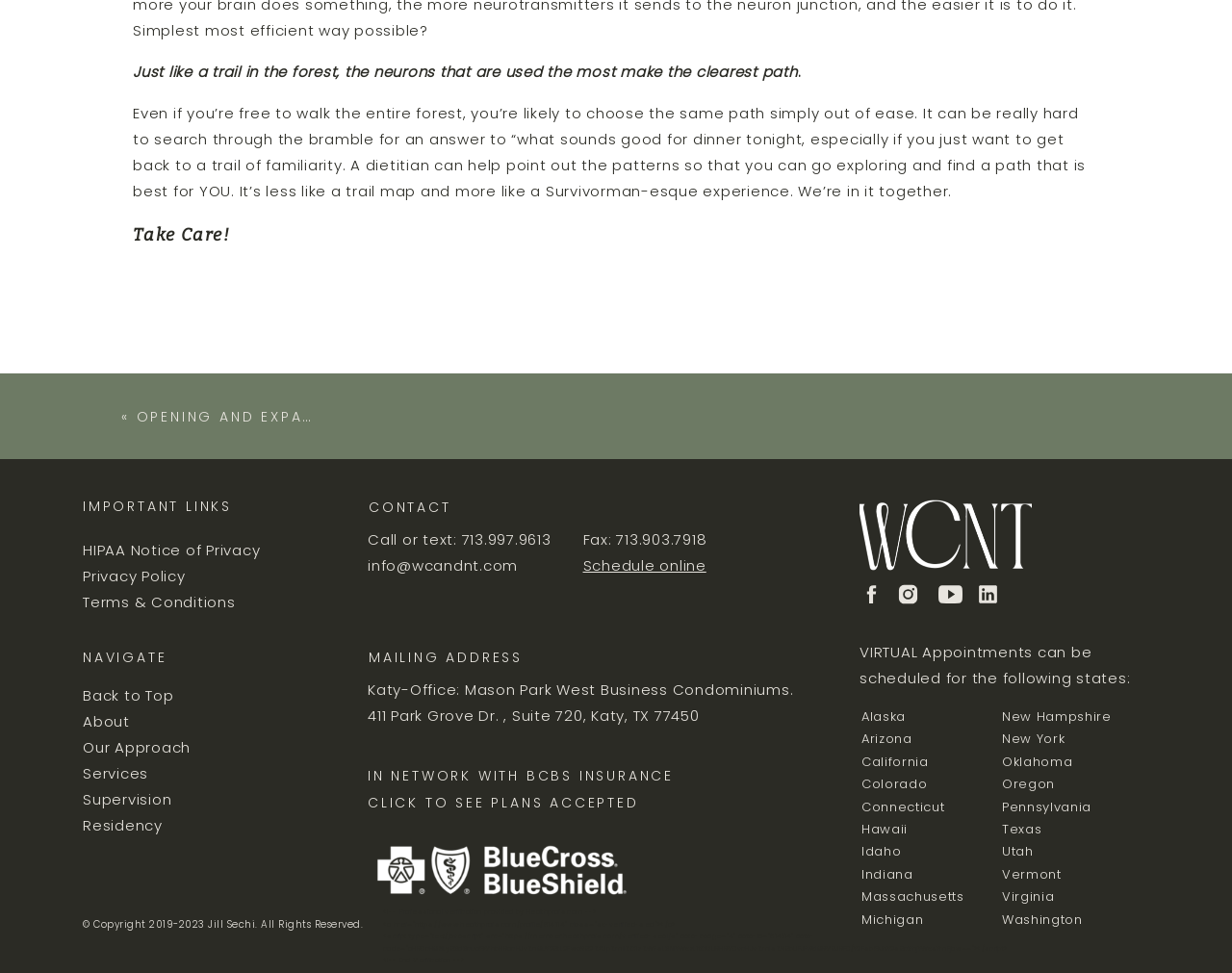Pinpoint the bounding box coordinates of the area that must be clicked to complete this instruction: "Click to schedule online".

[0.47, 0.571, 0.576, 0.591]